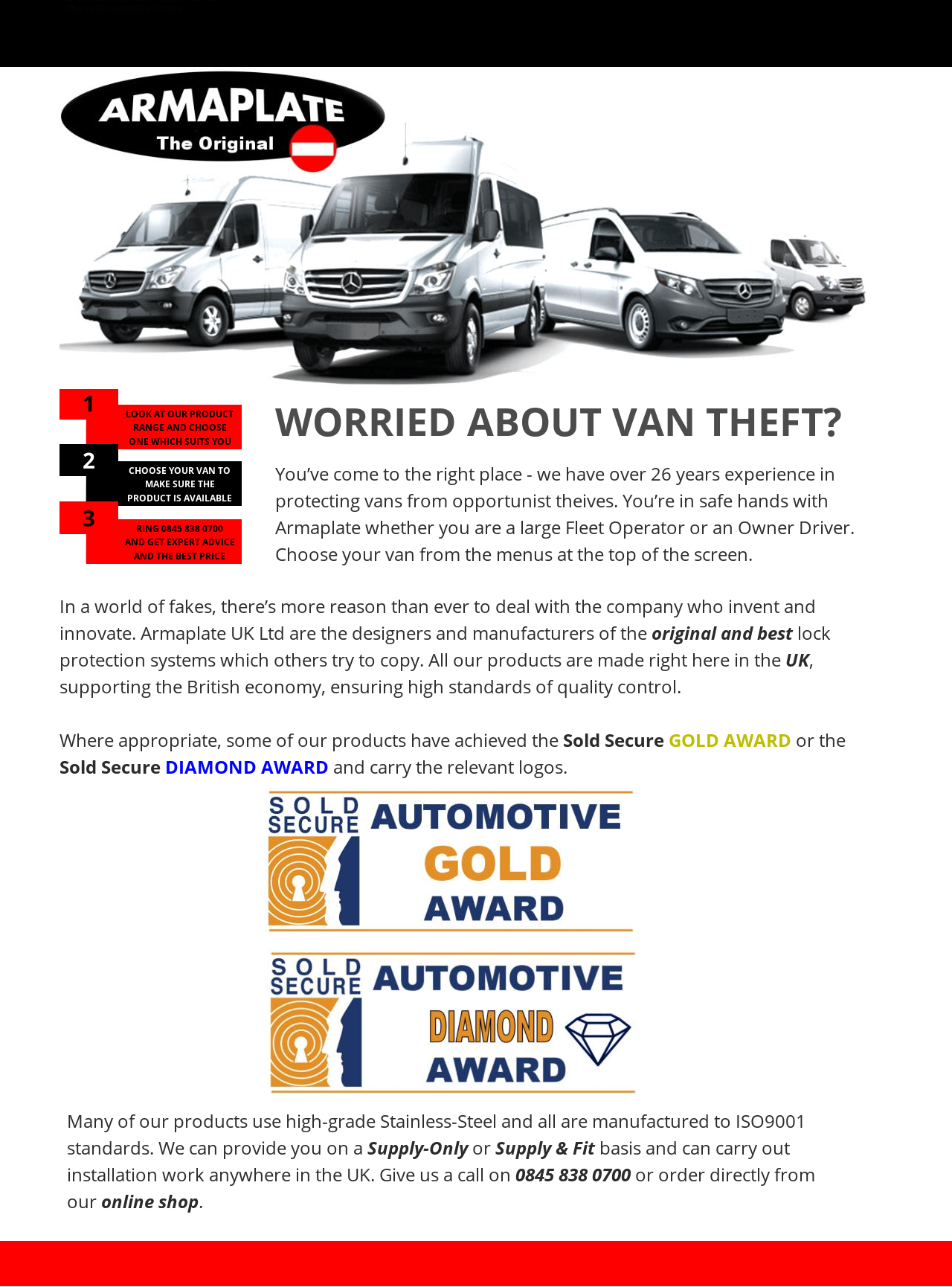Pinpoint the bounding box coordinates of the clickable area needed to execute the instruction: "View photo gallery". The coordinates should be specified as four float numbers between 0 and 1, i.e., [left, top, right, bottom].

[0.811, 0.465, 0.914, 0.478]